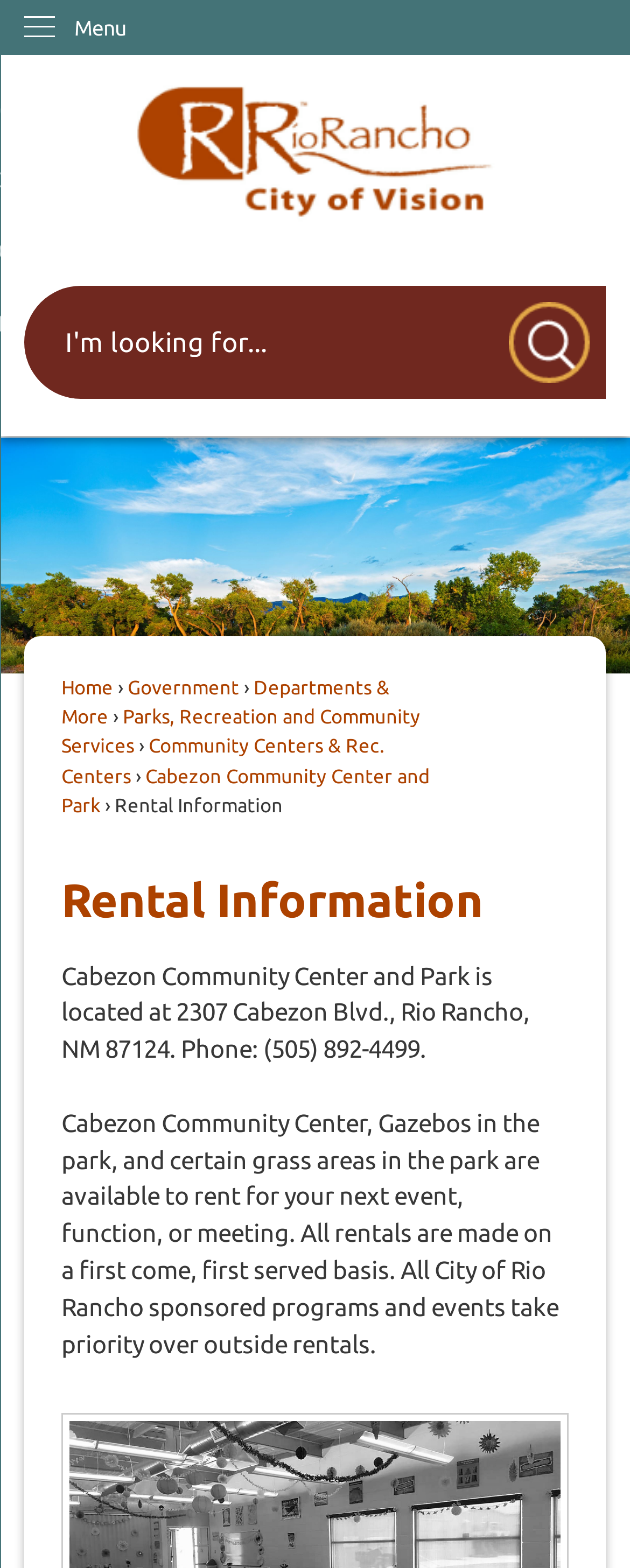What is the phone number of the community center?
Kindly give a detailed and elaborate answer to the question.

I found the answer by looking at the text 'Cabezon Community Center and Park is located at 2307 Cabezon Blvd., Rio Rancho, NM 87124. Phone: (505) 892-4499.' which mentions the phone number of the community center.